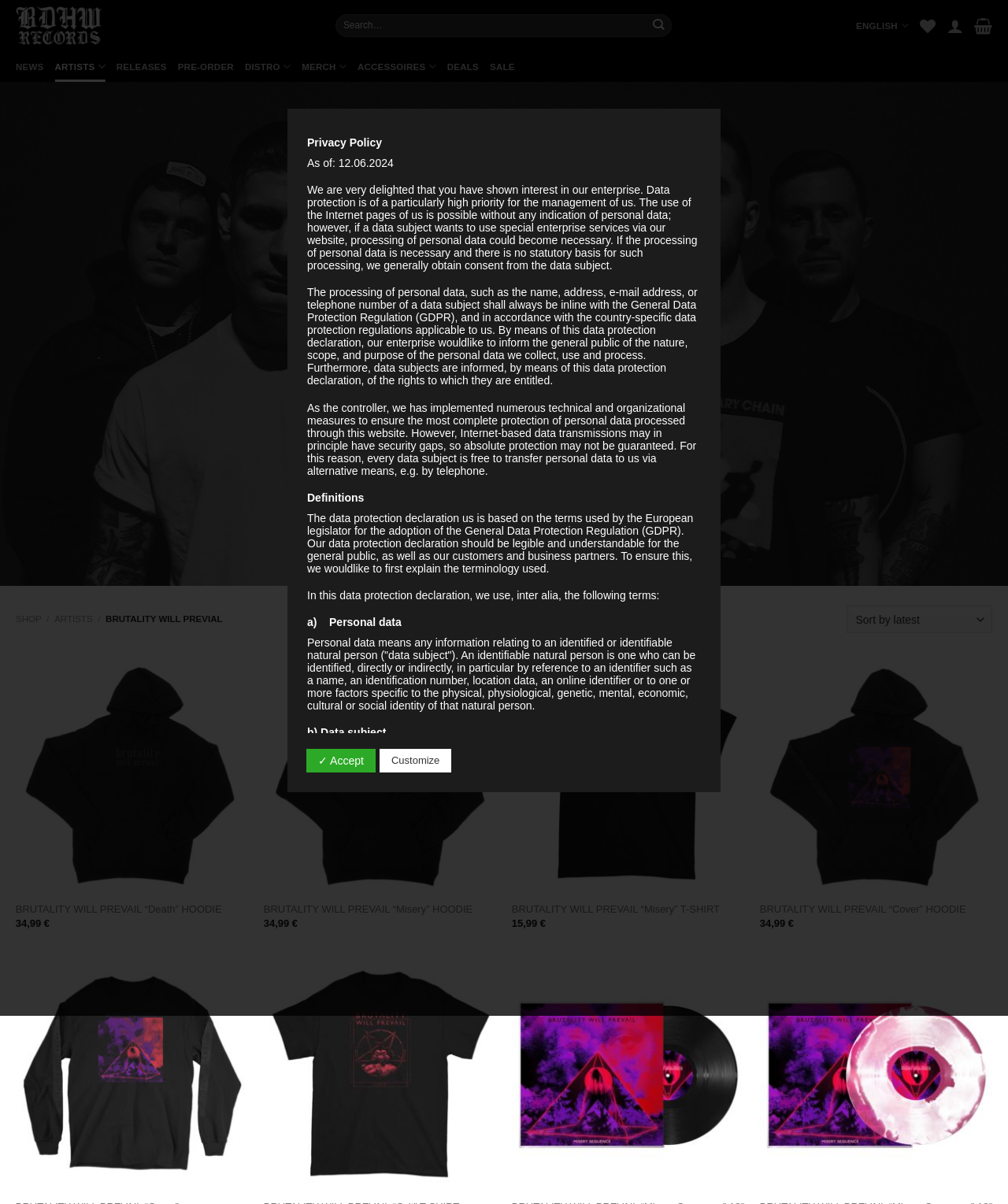Please study the image and answer the question comprehensively:
What is the purpose of the search box?

The search box is located near the top of the webpage, and it has a label 'Search for:' next to it. This suggests that the search box is intended for users to search for products on the webpage.